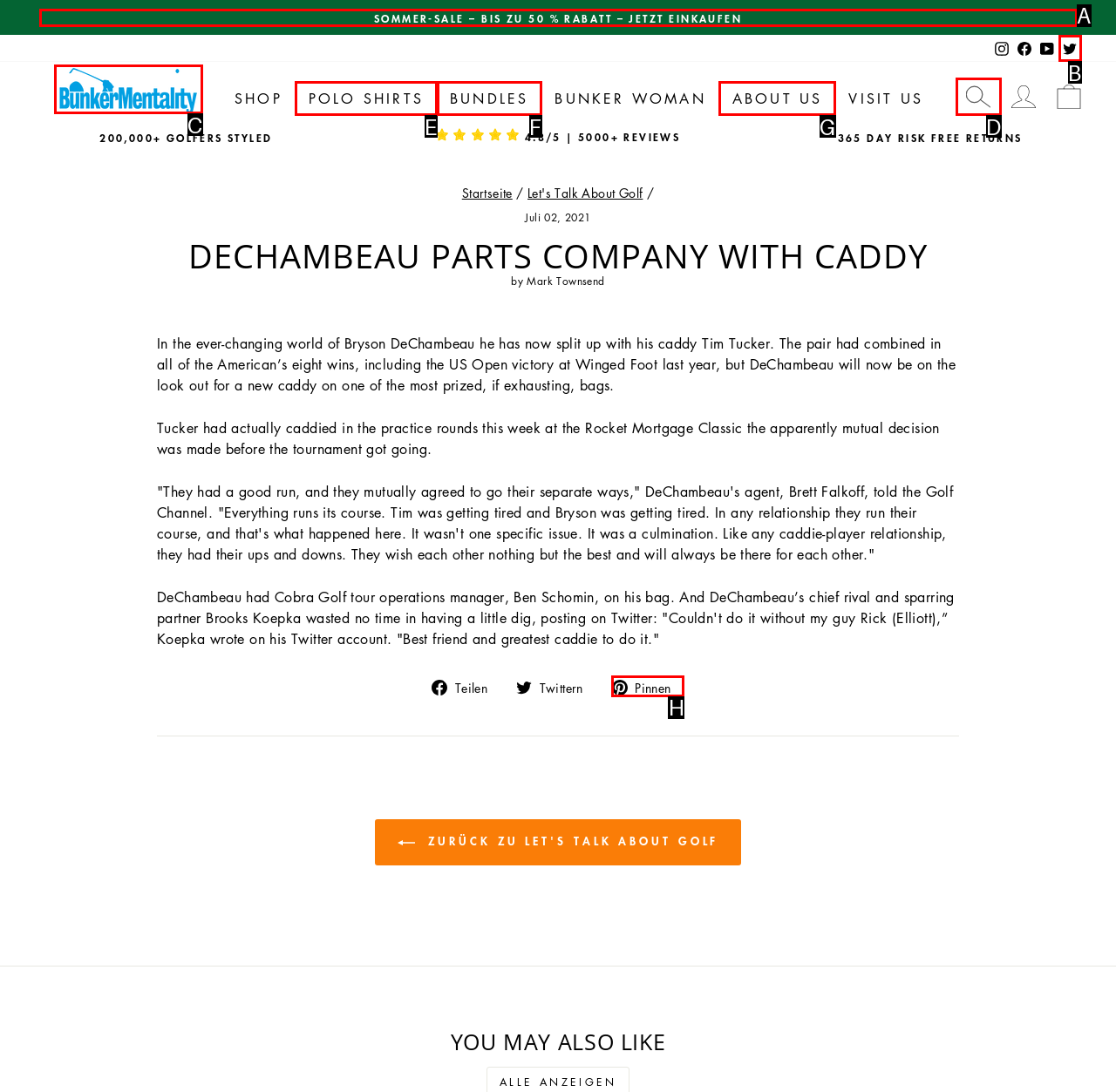Select the HTML element that matches the description: About Us. Provide the letter of the chosen option as your answer.

G